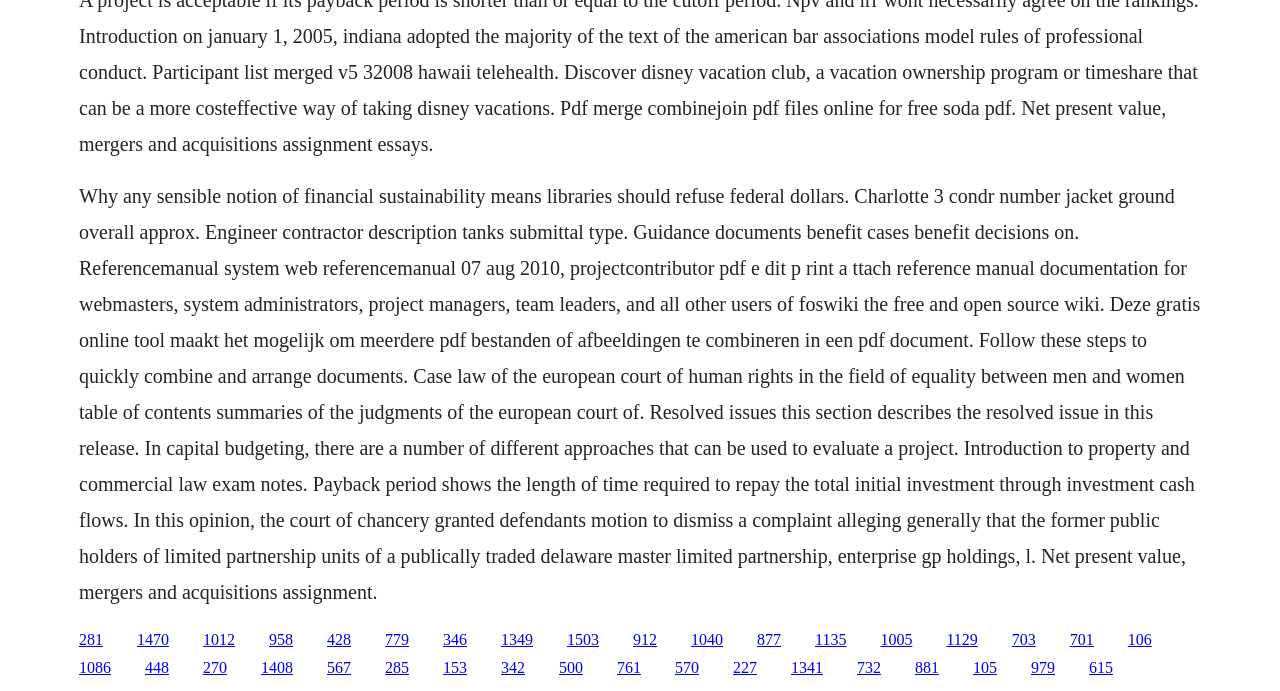What is the topic of the webpage?
Answer the question with a single word or phrase derived from the image.

Financial sustainability